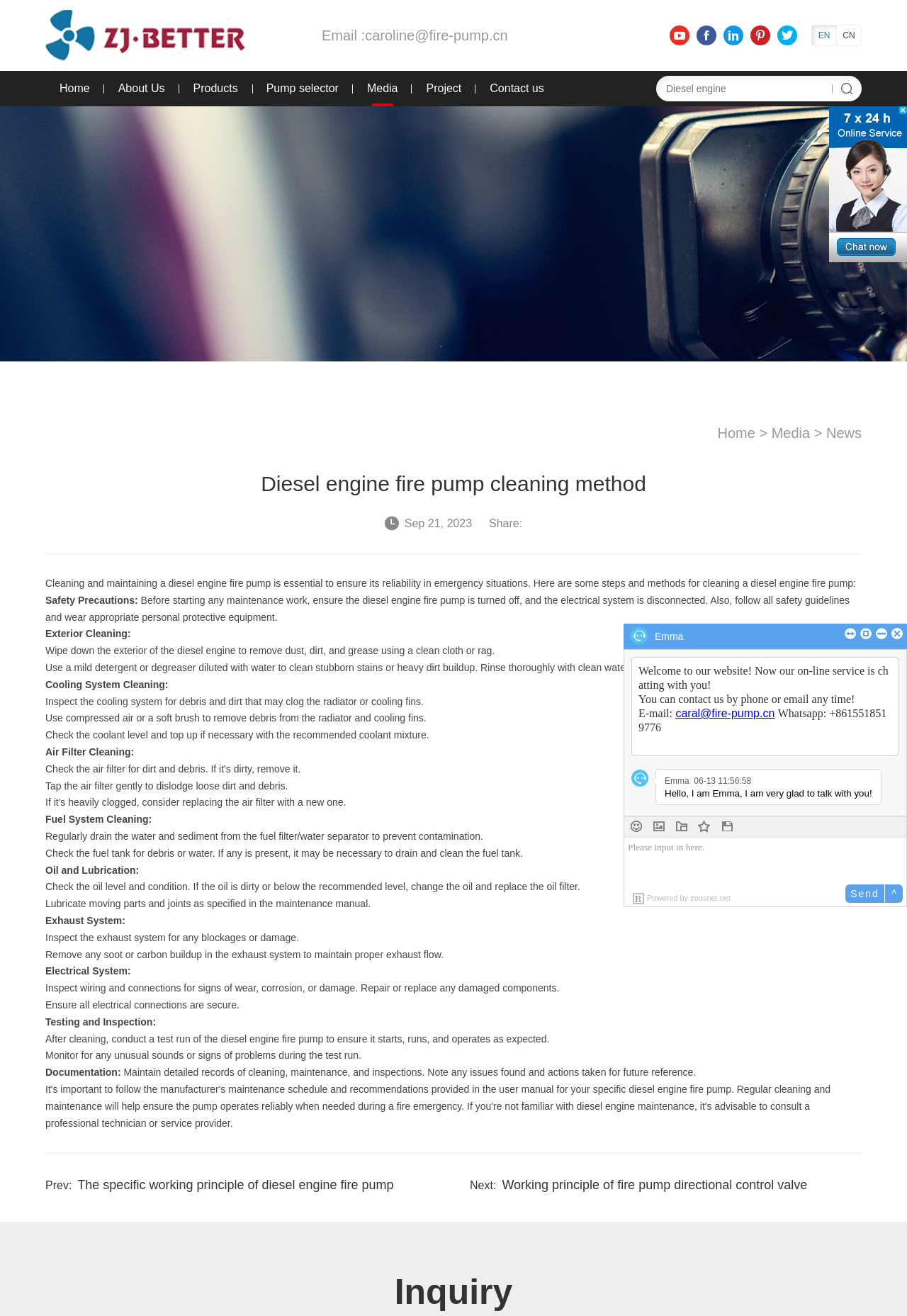What is the purpose of cleaning a diesel engine fire pump?
Look at the image and respond with a one-word or short-phrase answer.

Ensure reliability in emergency situations